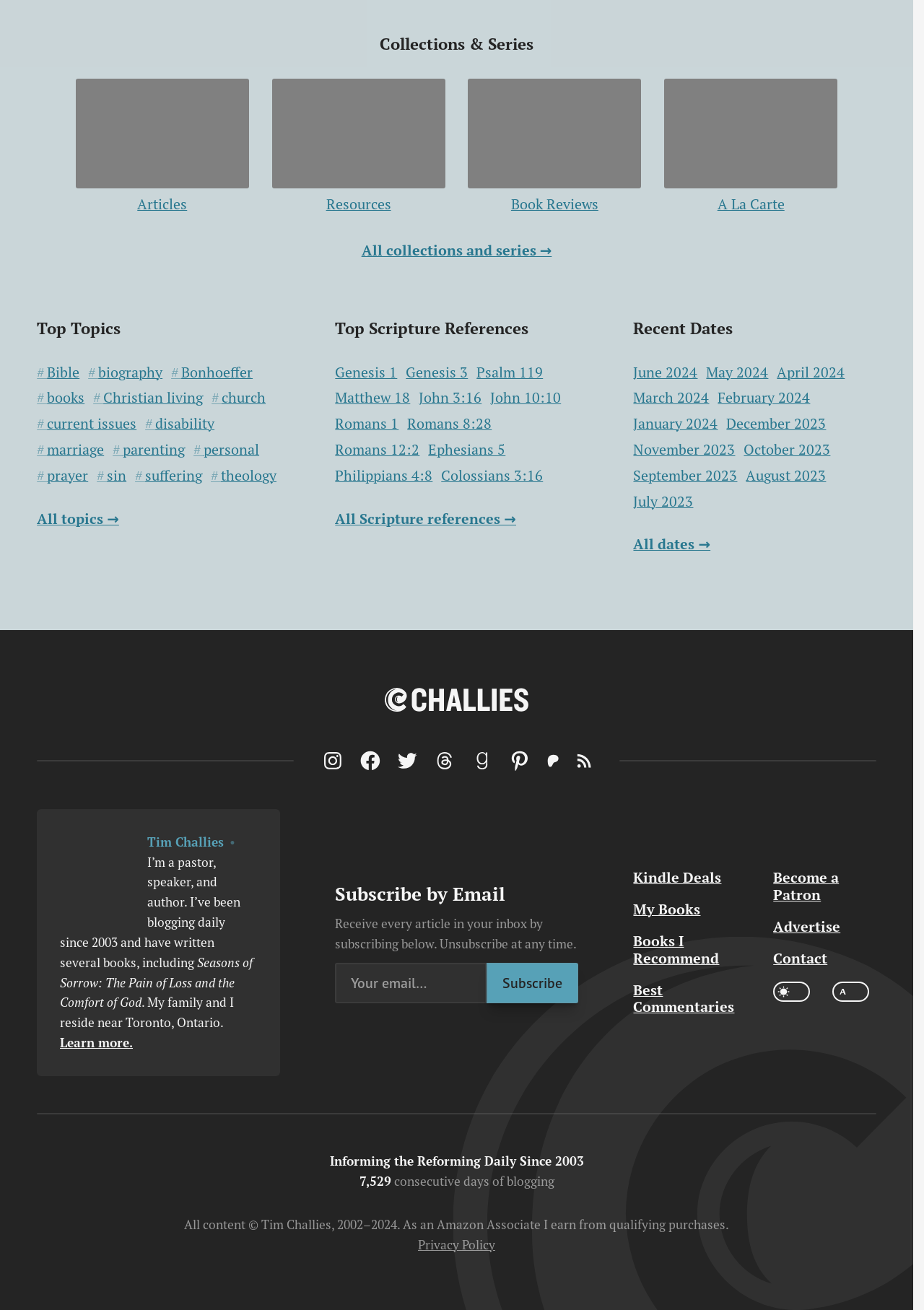Identify the bounding box coordinates for the region to click in order to carry out this instruction: "Browse the 'Recent Dates'". Provide the coordinates using four float numbers between 0 and 1, formatted as [left, top, right, bottom].

[0.686, 0.242, 0.793, 0.26]